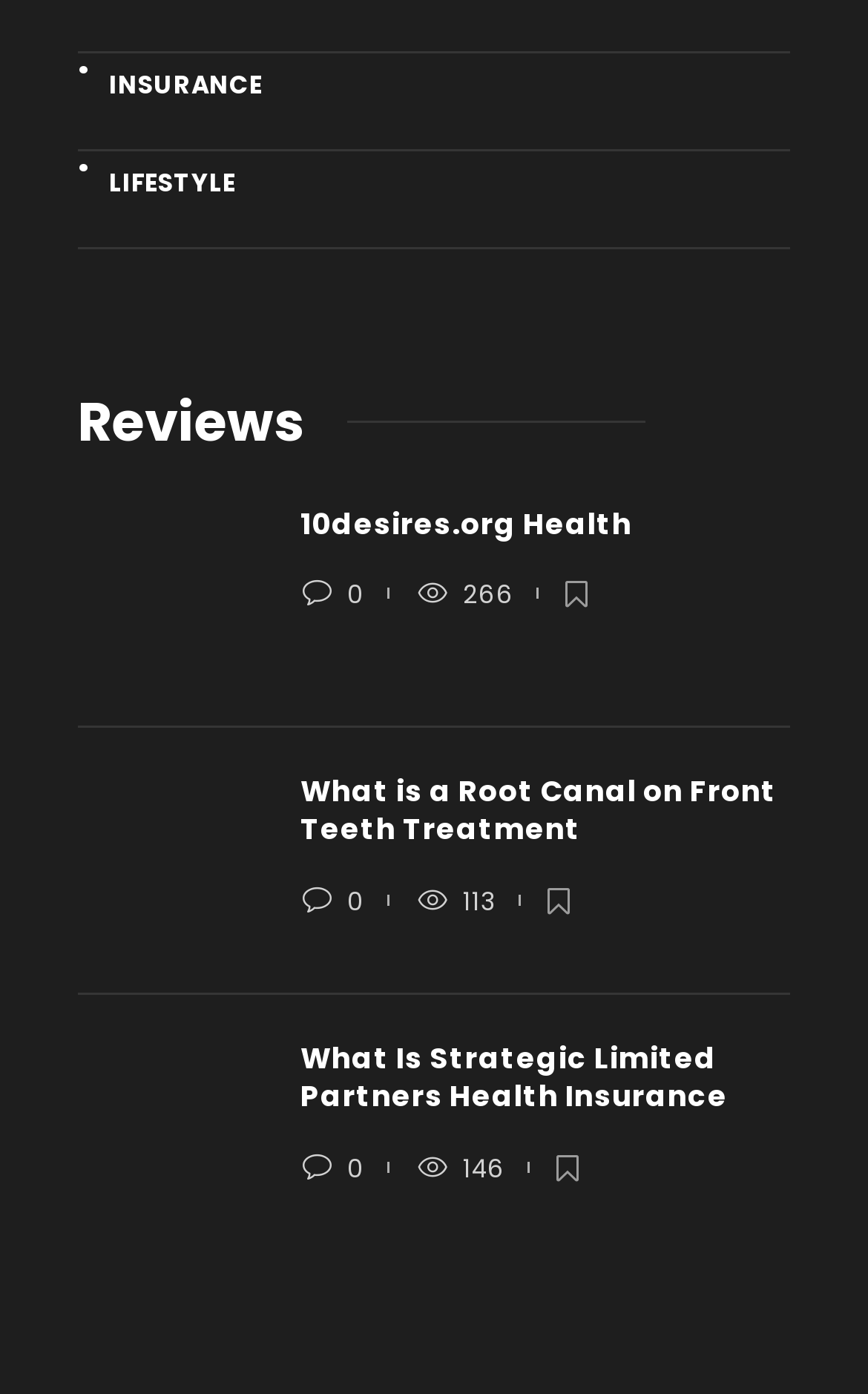Determine the bounding box coordinates of the element's region needed to click to follow the instruction: "Click on the 'What is a Root Canal on Front Teeth Treatment' link". Provide these coordinates as four float numbers between 0 and 1, formatted as [left, top, right, bottom].

[0.346, 0.553, 0.91, 0.609]